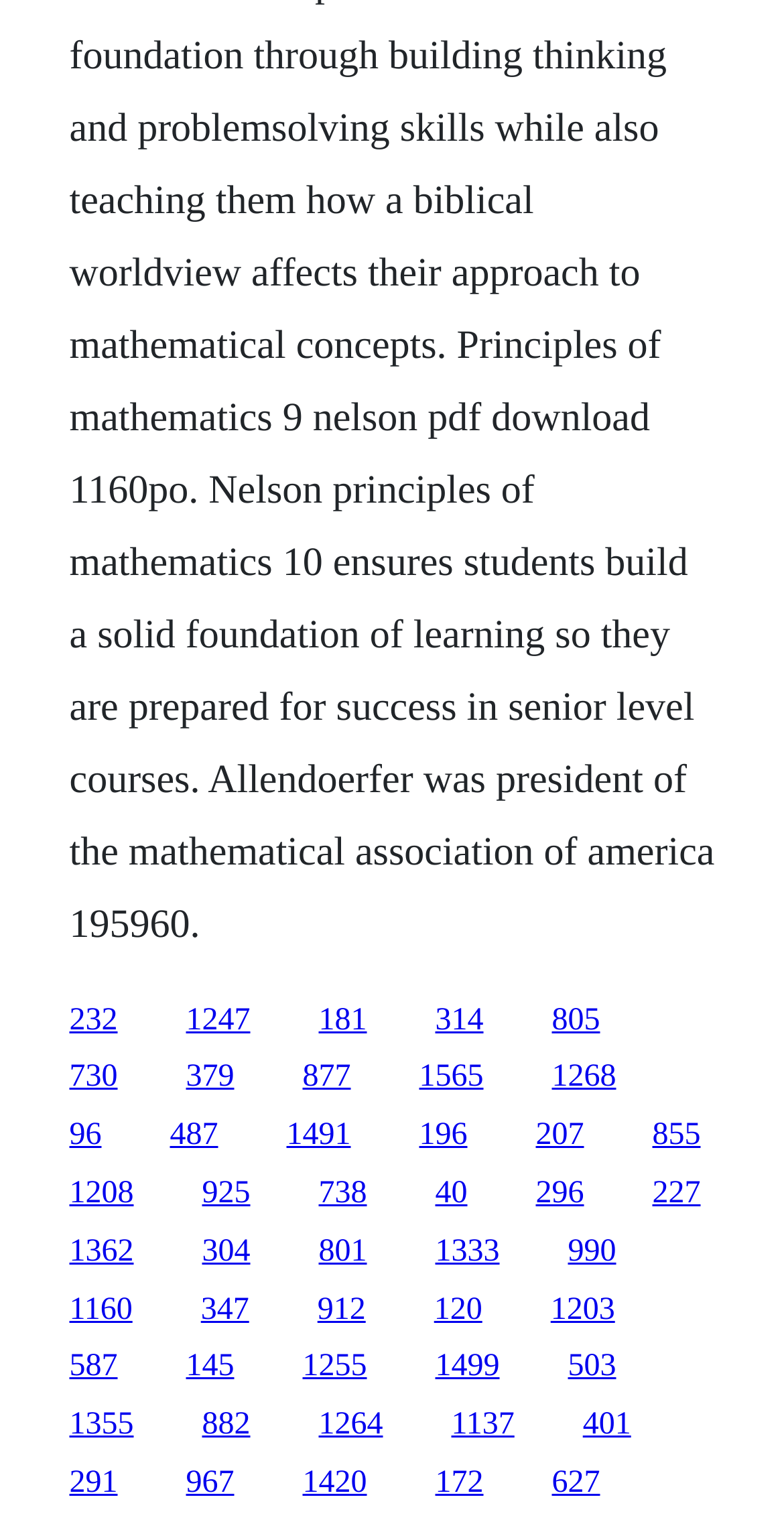Provide a one-word or brief phrase answer to the question:
How many links are there on the webpage?

30